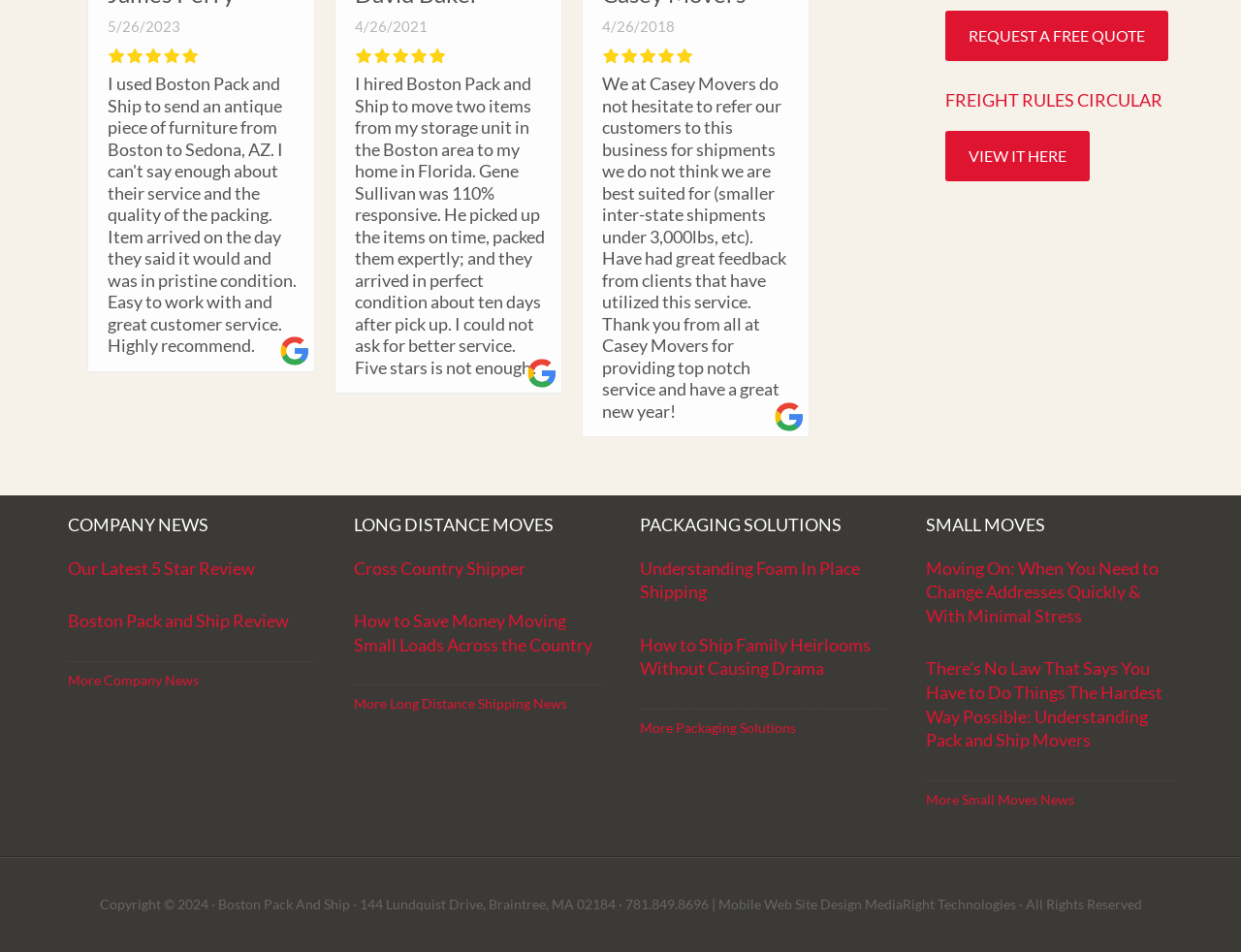Refer to the image and provide a thorough answer to this question:
What is the purpose of the 'REQUEST A FREE QUOTE' link?

The purpose of the 'REQUEST A FREE QUOTE' link is to allow users to request a free quote for a service or product offered by the company, likely related to moving or shipping.